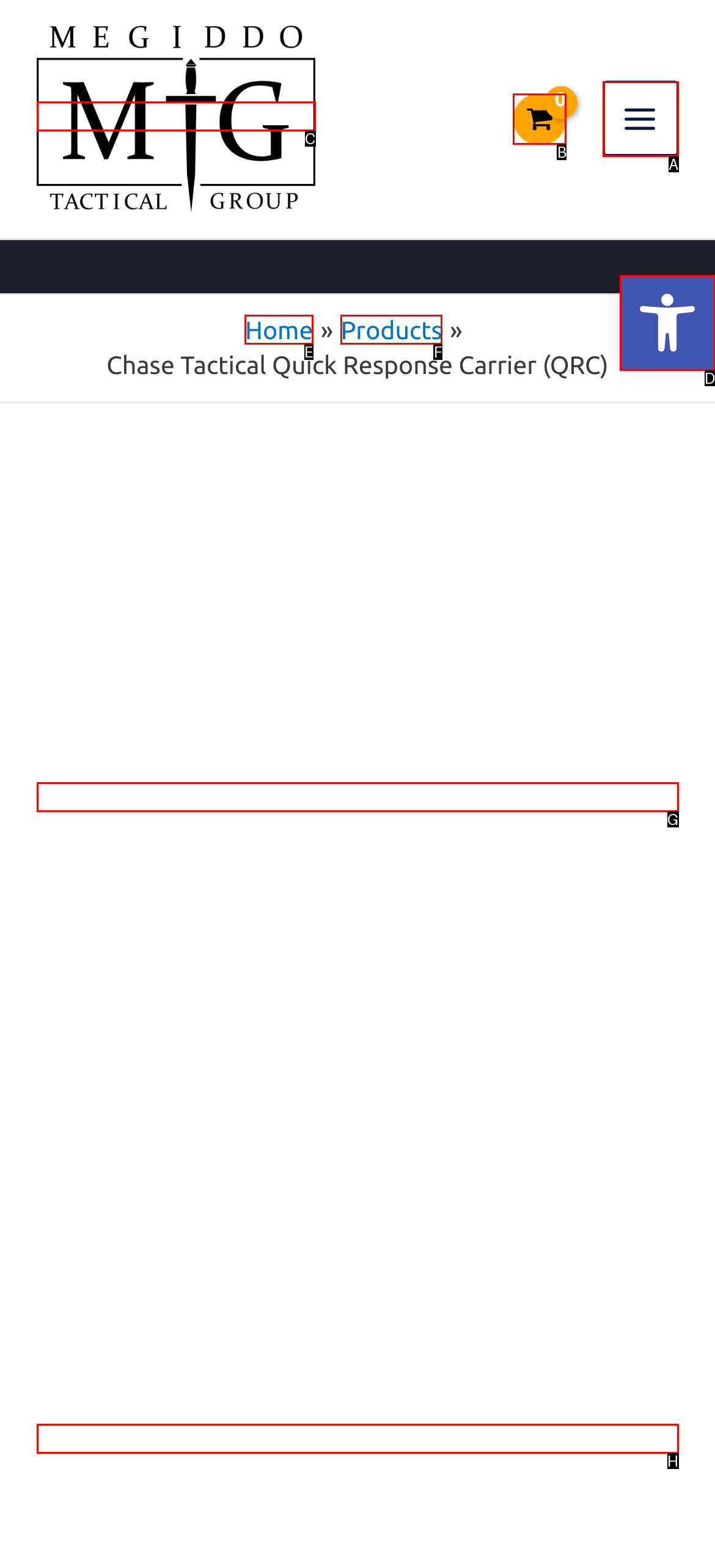Tell me which one HTML element best matches the description: Open toolbar Answer with the option's letter from the given choices directly.

D